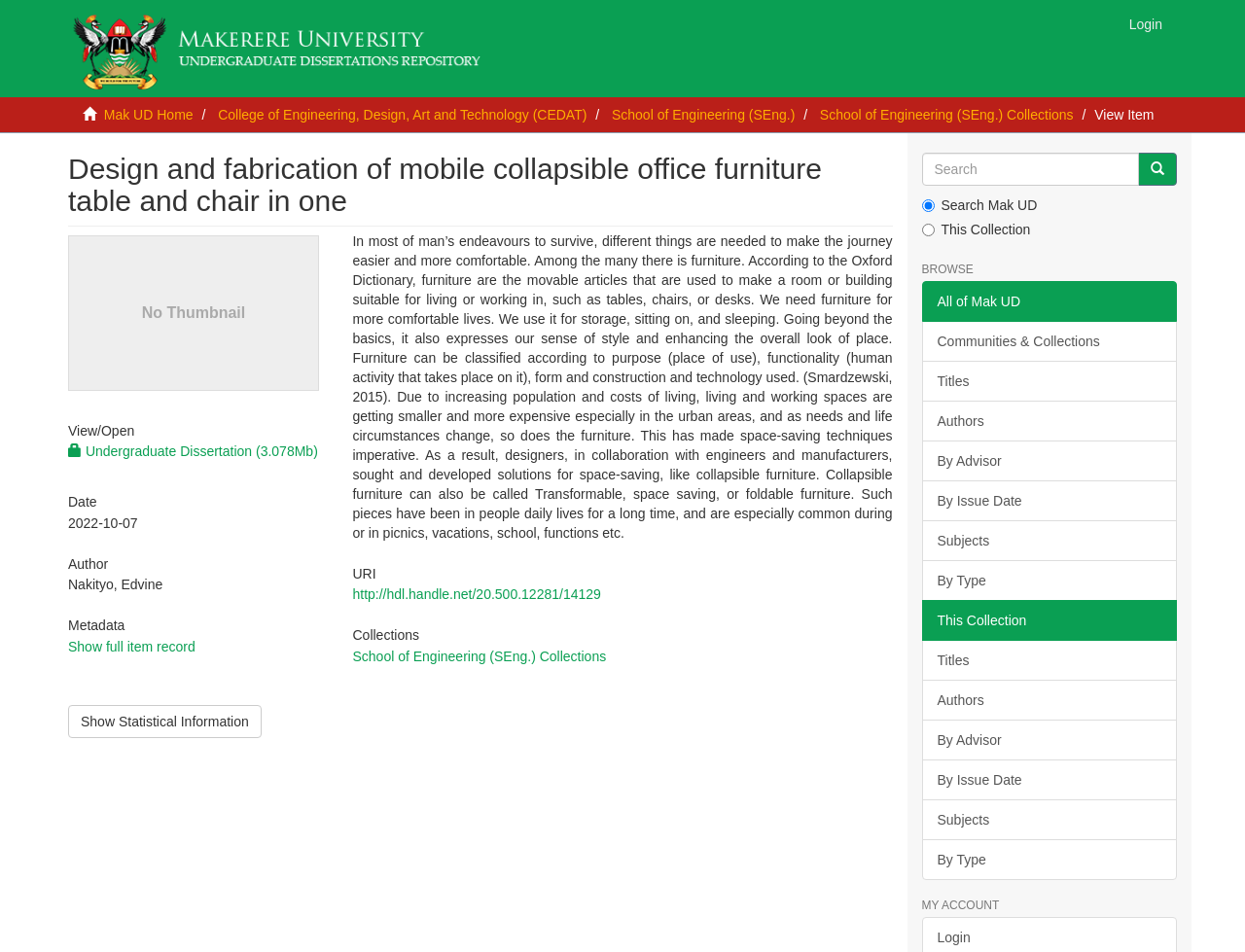Identify the bounding box for the described UI element. Provide the coordinates in (top-left x, top-left y, bottom-right x, bottom-right y) format with values ranging from 0 to 1: This Collection

[0.74, 0.63, 0.945, 0.673]